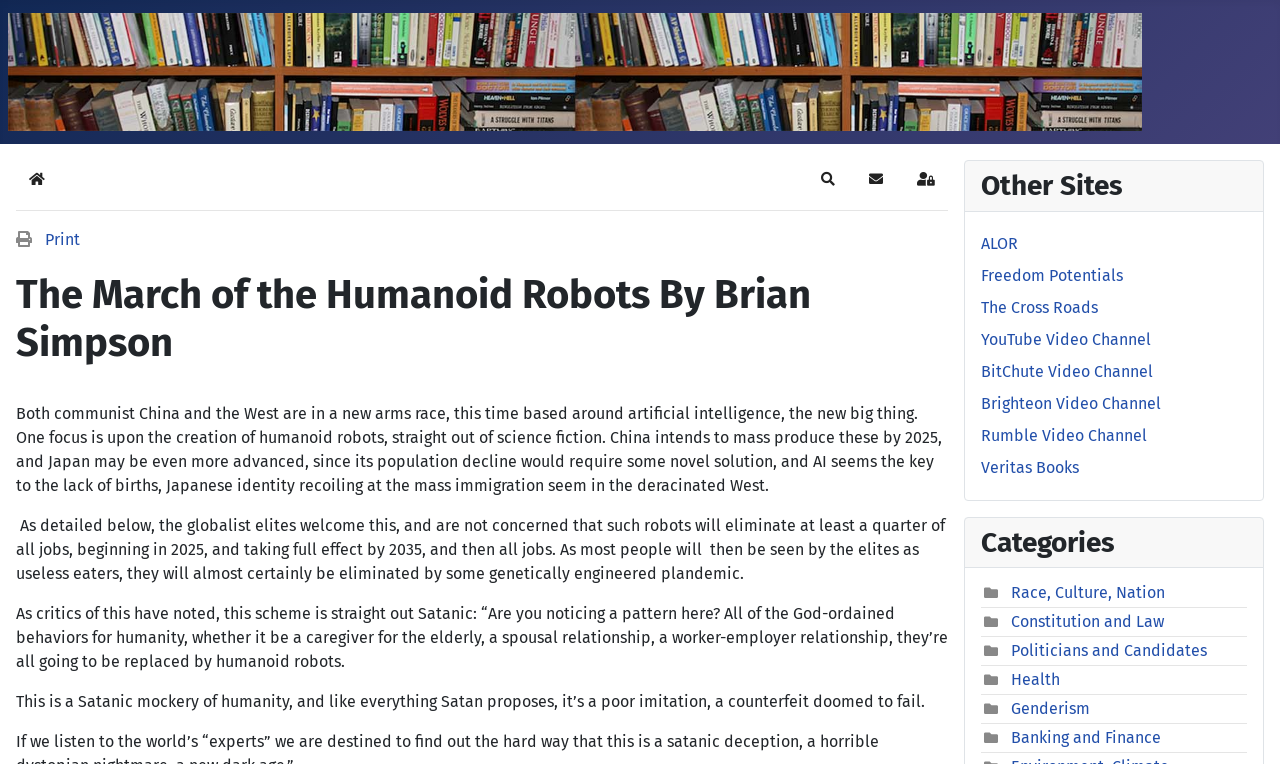Locate the UI element described as follows: "alt="blog.alor.org"". Return the bounding box coordinates as four float numbers between 0 and 1 in the order [left, top, right, bottom].

[0.006, 0.066, 0.892, 0.116]